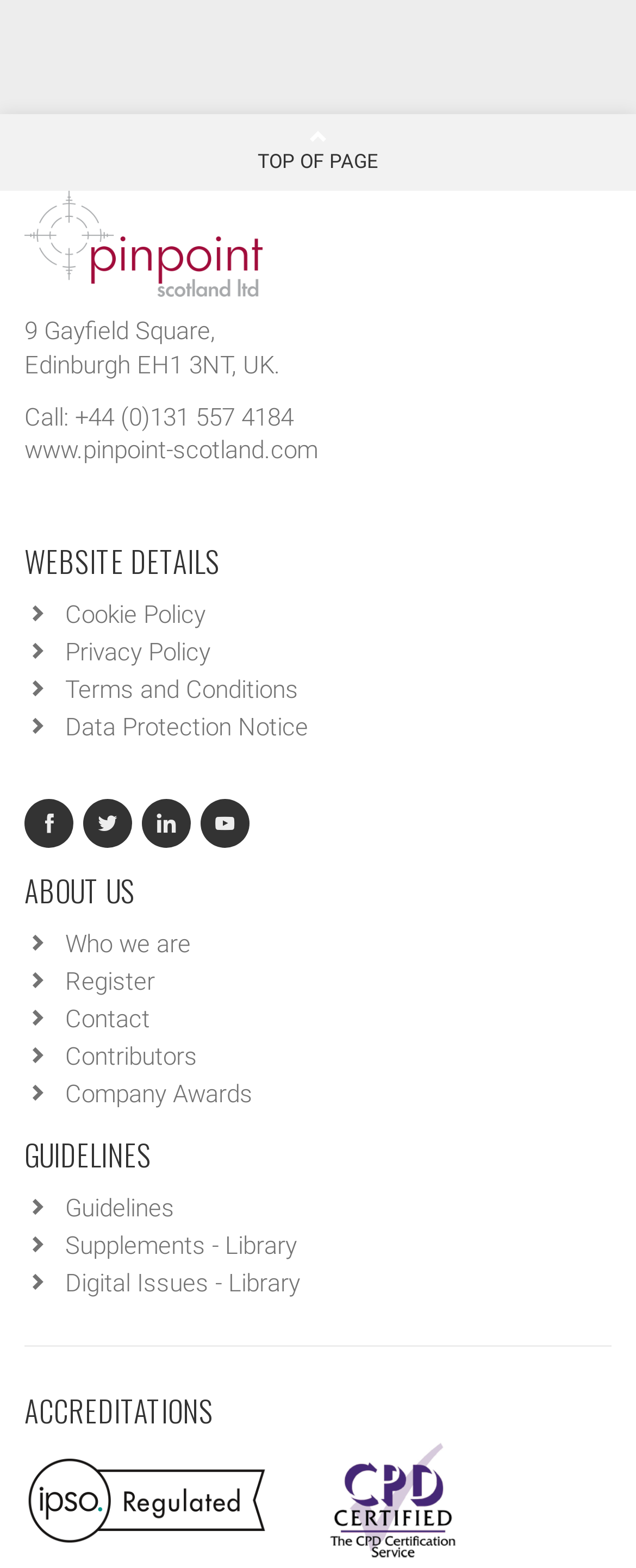Based on the image, please respond to the question with as much detail as possible:
What certifications does Pinpoint Scotland have?

I found the certifications by looking at the images at the bottom of the page, which show the IPSO regulated and CPD certified logos.